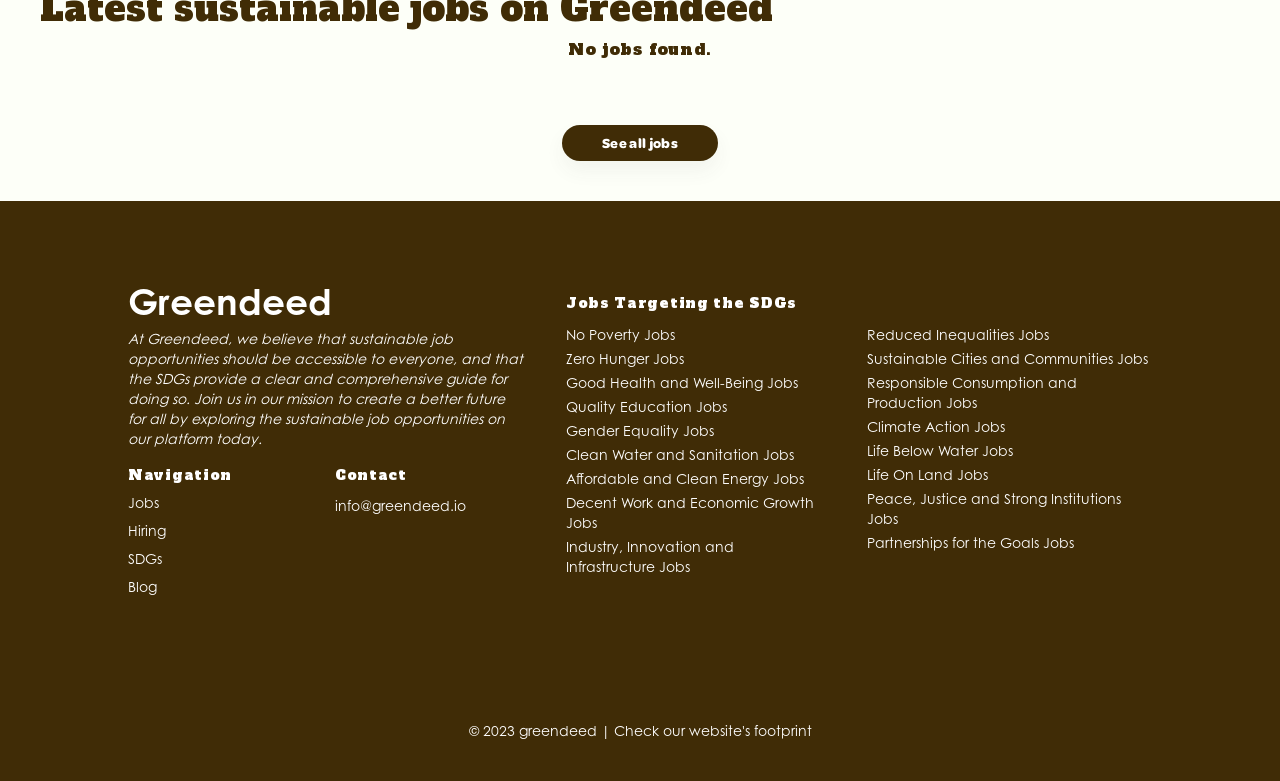How many buttons are there on the webpage?
Look at the screenshot and provide an in-depth answer.

By counting the number of buttons on the webpage, I found that there are 17 buttons, each corresponding to a specific job category related to sustainable development goals.